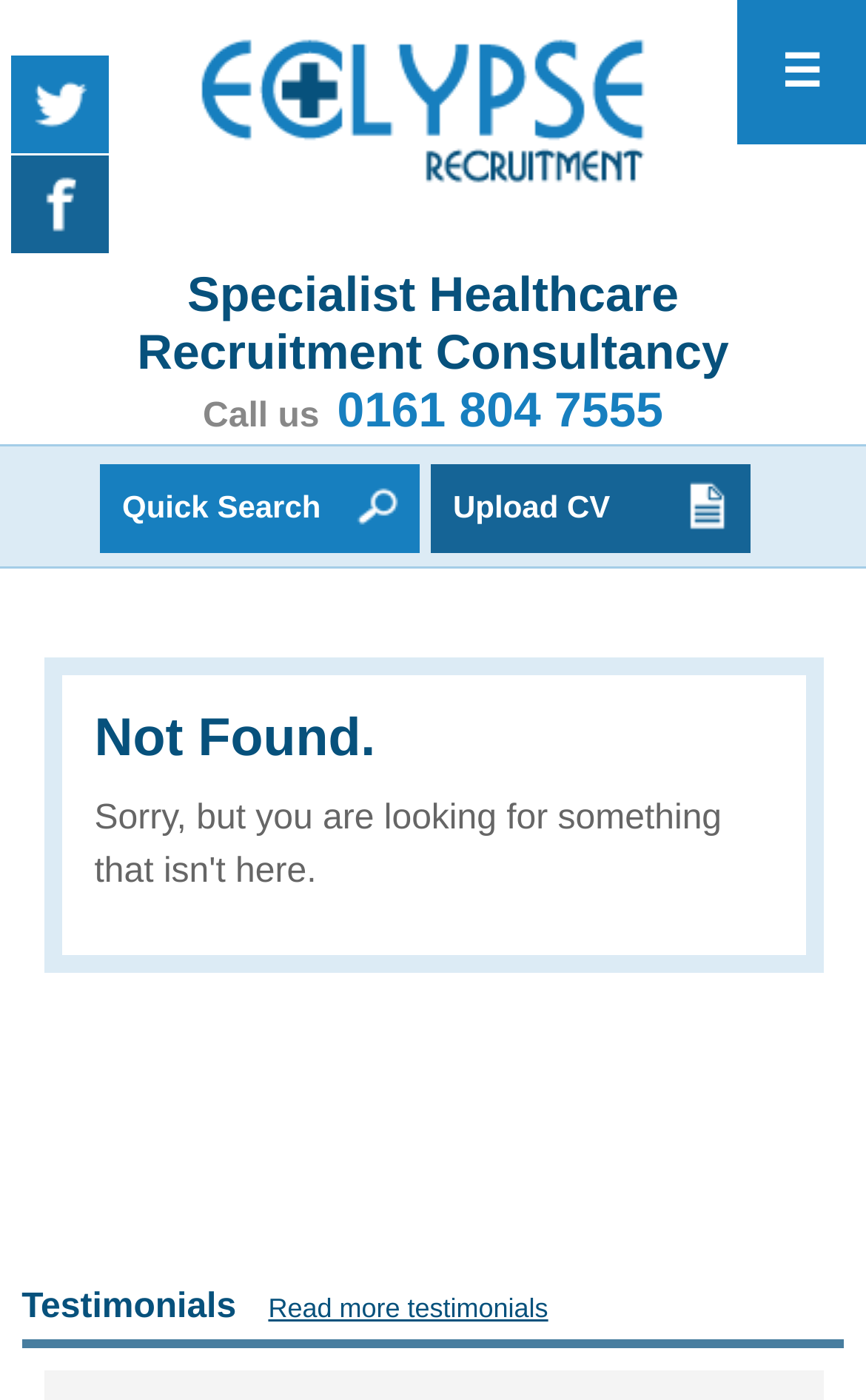What is the status of the search result?
Provide a one-word or short-phrase answer based on the image.

Not Found